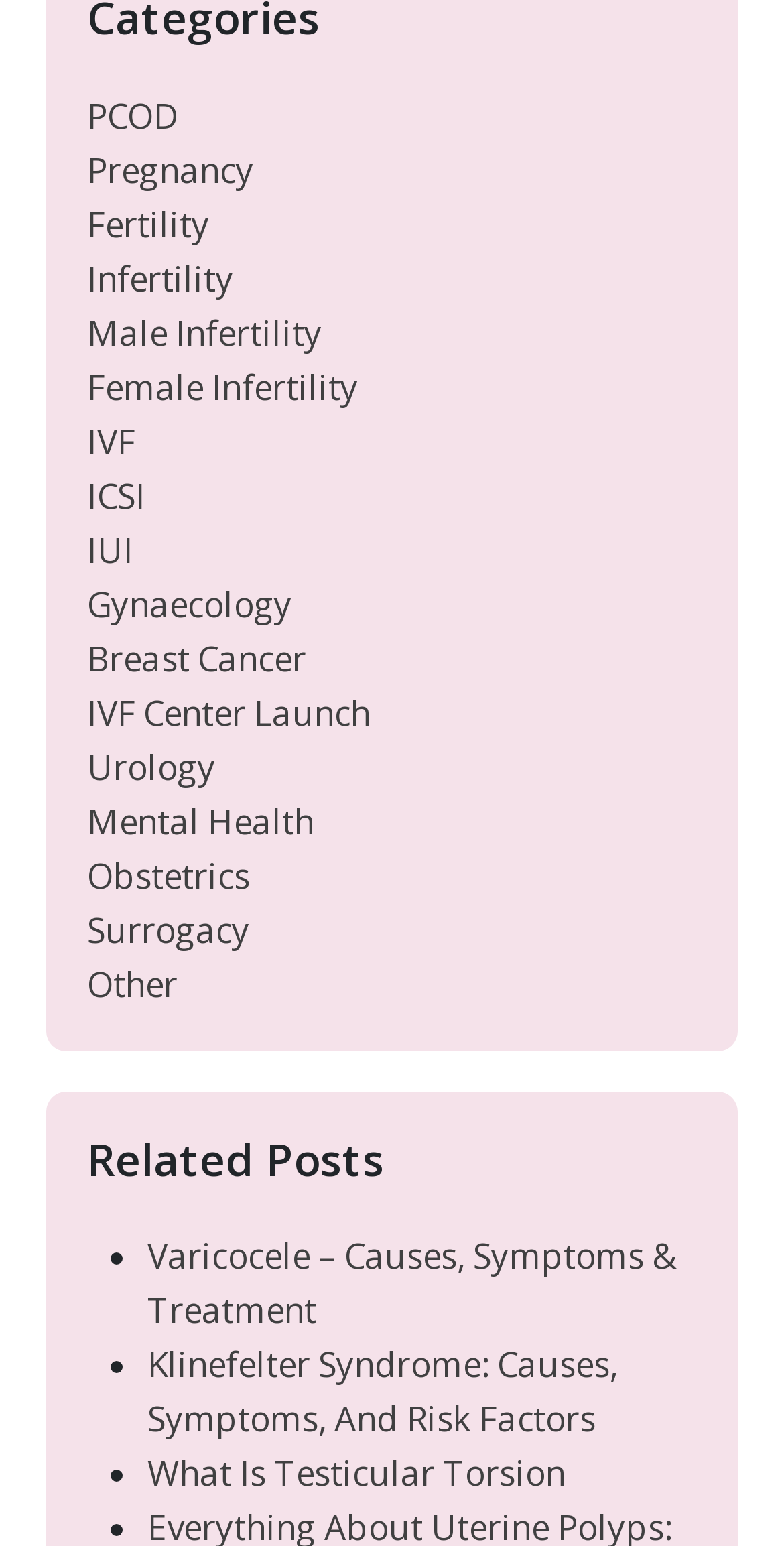Please find the bounding box coordinates of the element that needs to be clicked to perform the following instruction: "Read about Klinefelter Syndrome: Causes, Symptoms, And Risk Factors". The bounding box coordinates should be four float numbers between 0 and 1, represented as [left, top, right, bottom].

[0.188, 0.868, 0.788, 0.933]